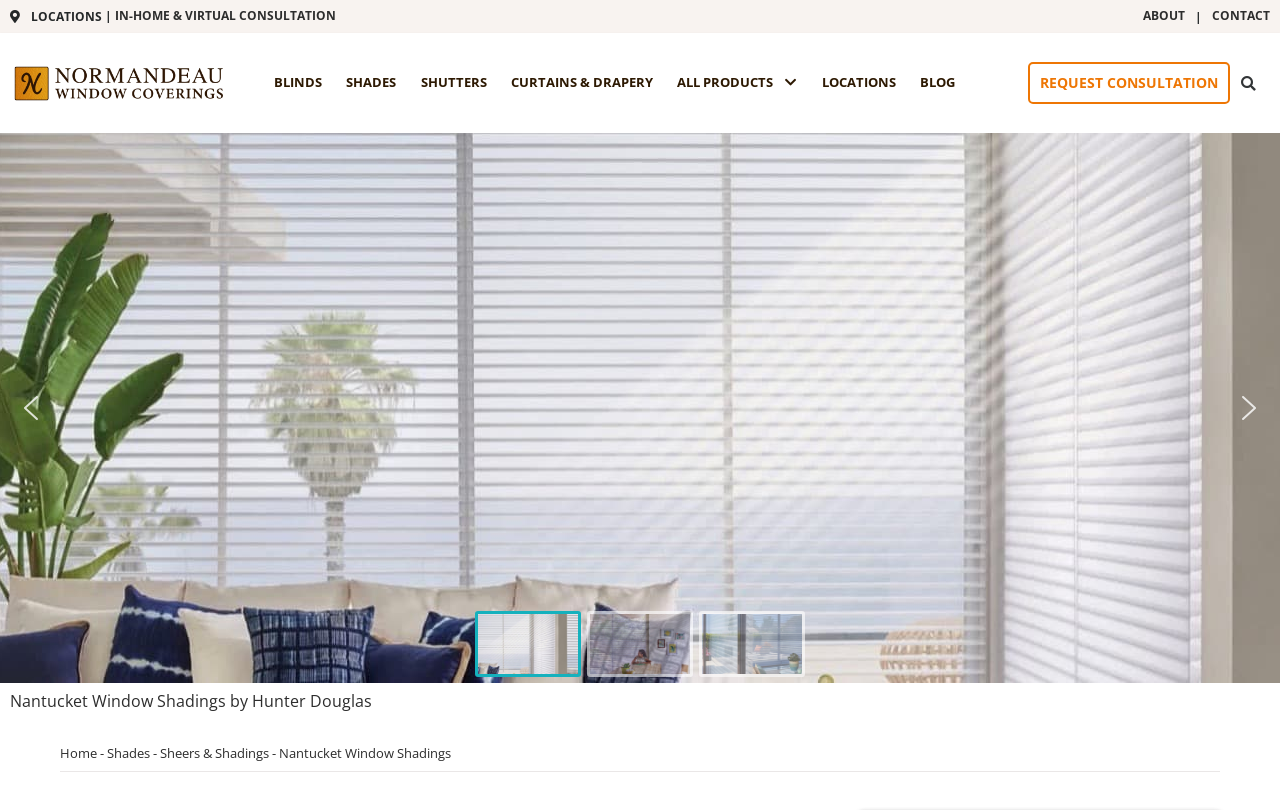Use a single word or phrase to answer the question:
How many navigation links are in the top menu?

5